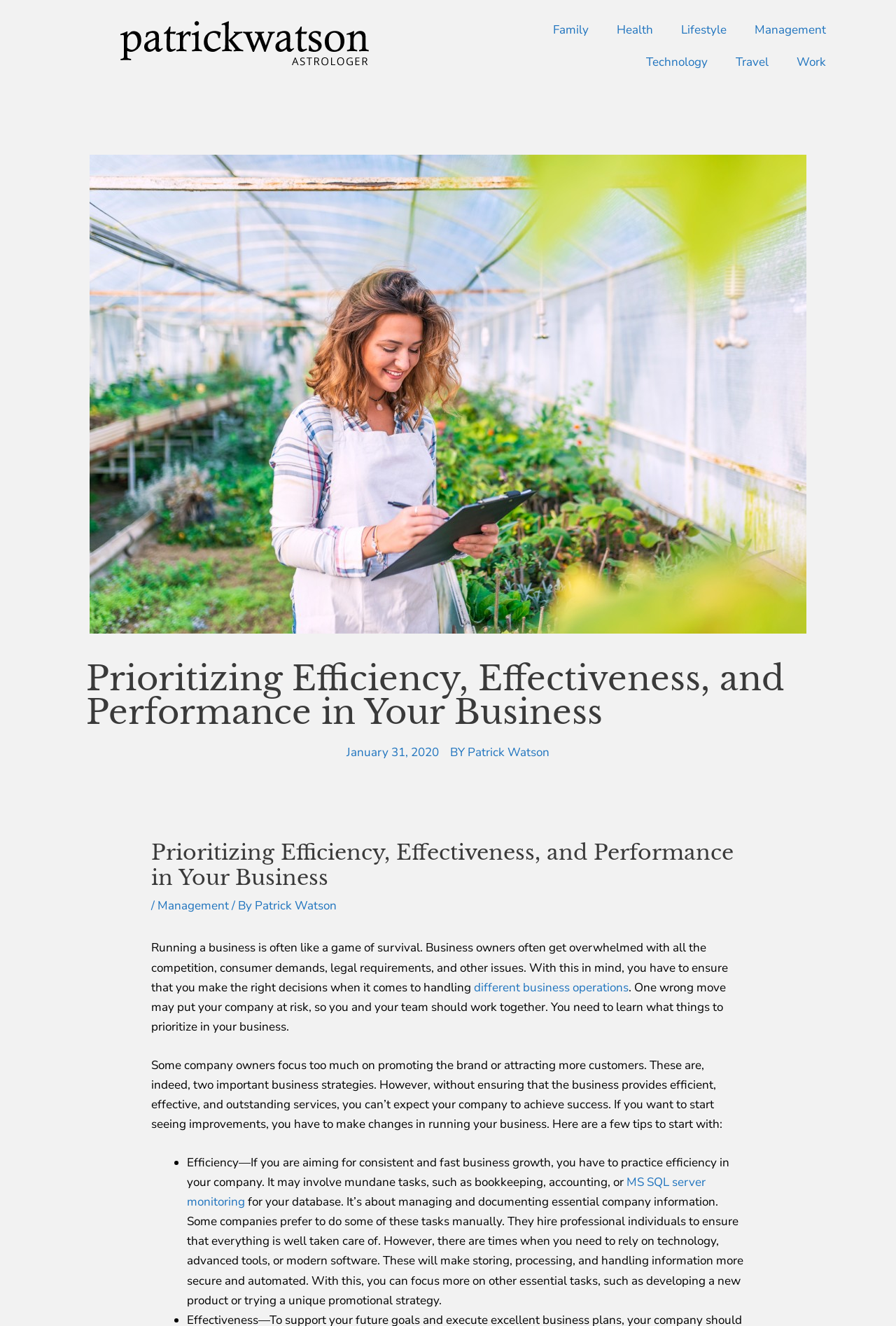Identify the bounding box coordinates of the specific part of the webpage to click to complete this instruction: "View the 'Woman in a greenhouse' image".

[0.1, 0.117, 0.9, 0.478]